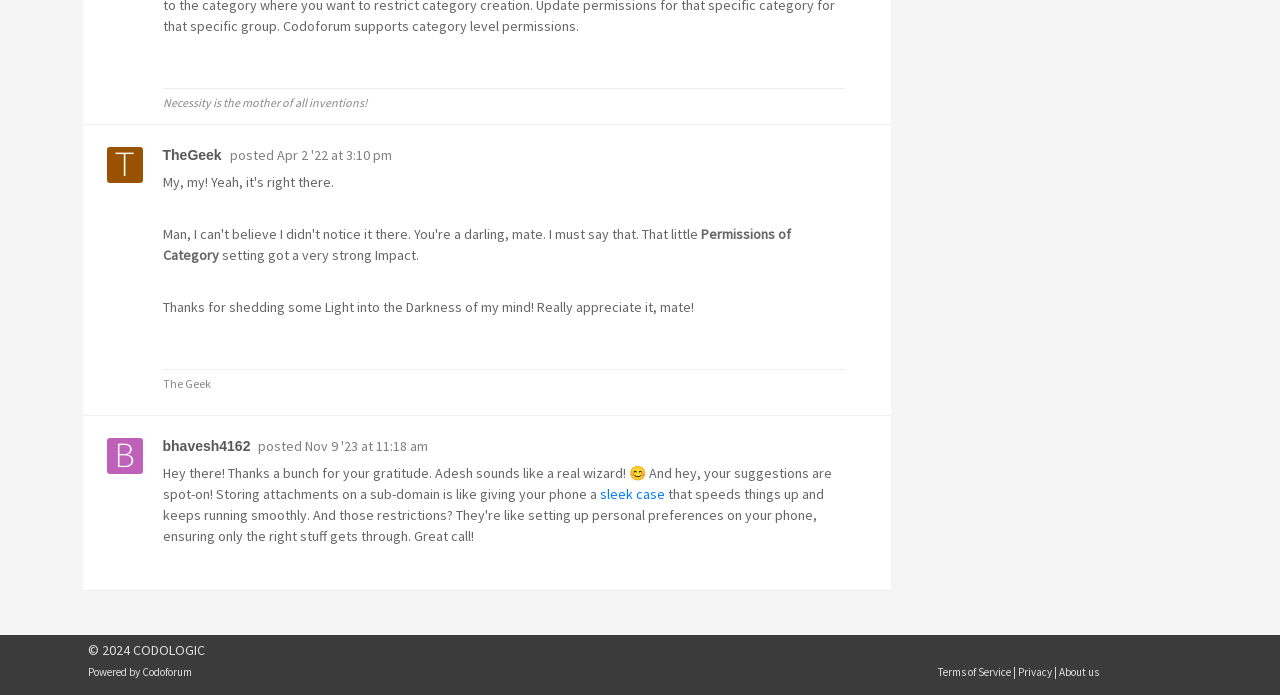Predict the bounding box of the UI element that fits this description: "TheGeek".

[0.127, 0.212, 0.173, 0.235]